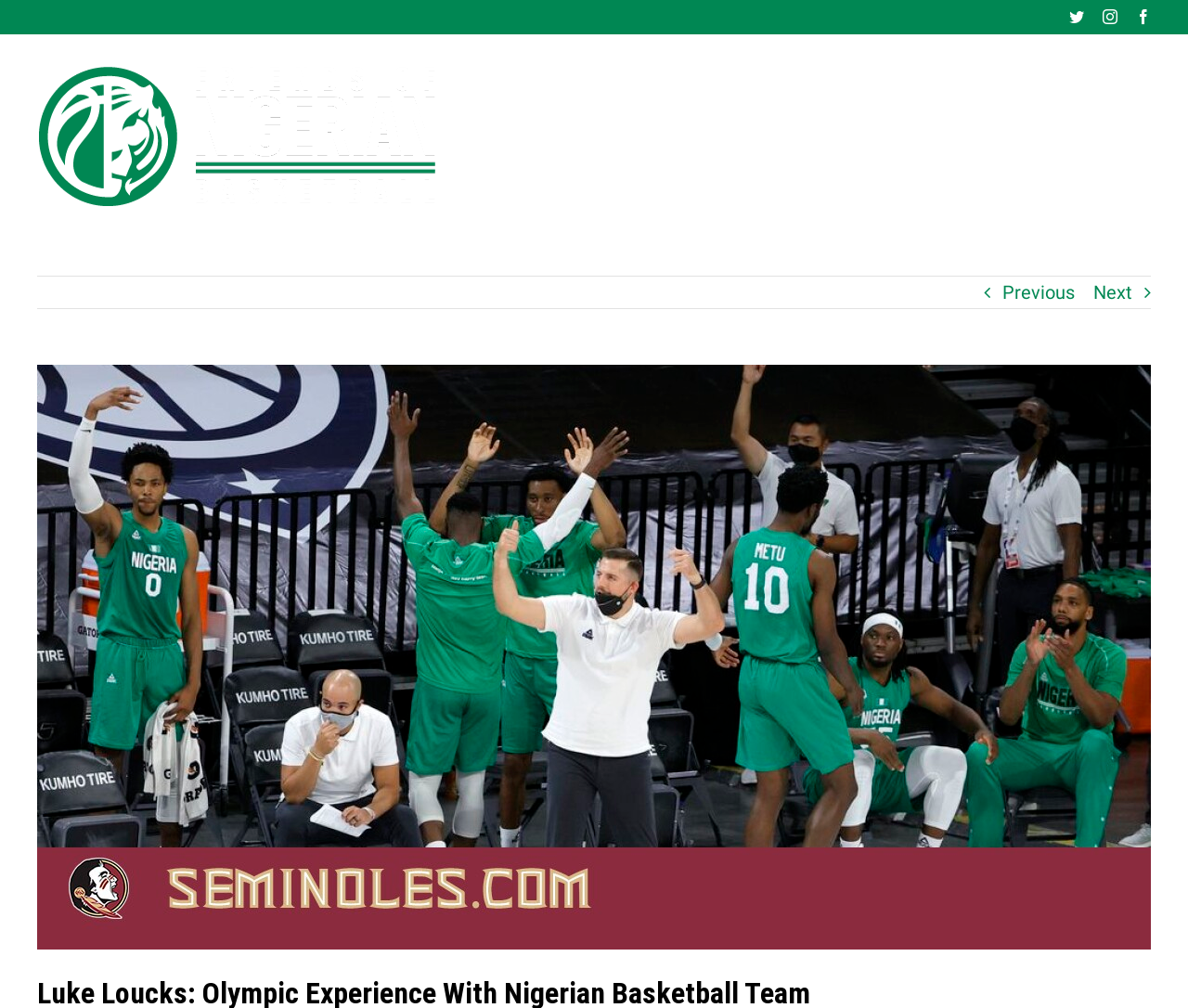Please identify the bounding box coordinates of the region to click in order to complete the given instruction: "Search". The coordinates should be four float numbers between 0 and 1, i.e., [left, top, right, bottom].

[0.957, 0.034, 0.969, 0.121]